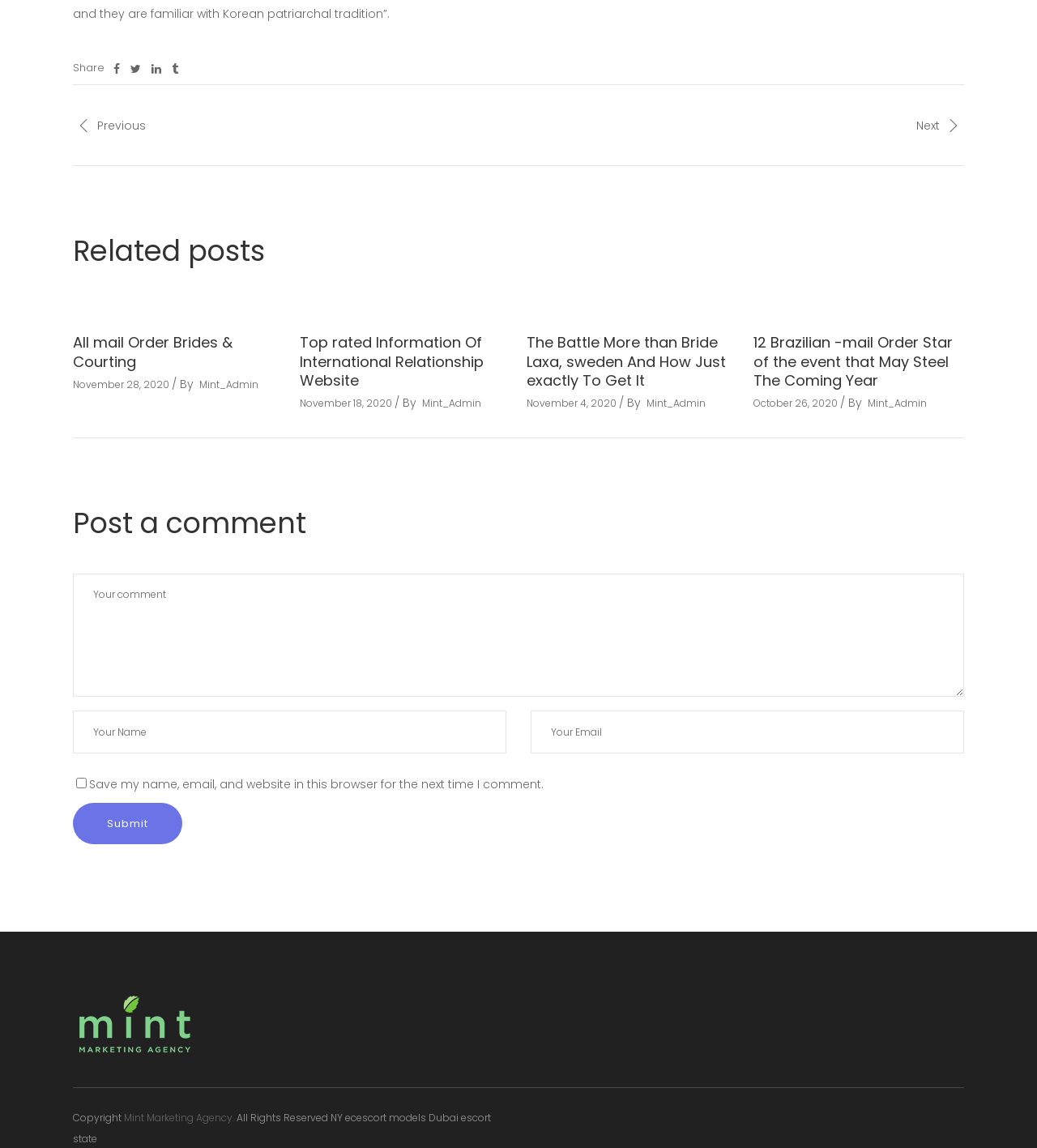Please provide the bounding box coordinates for the element that needs to be clicked to perform the instruction: "Enter a comment in the 'Your comment' field". The coordinates must consist of four float numbers between 0 and 1, formatted as [left, top, right, bottom].

[0.07, 0.5, 0.93, 0.607]